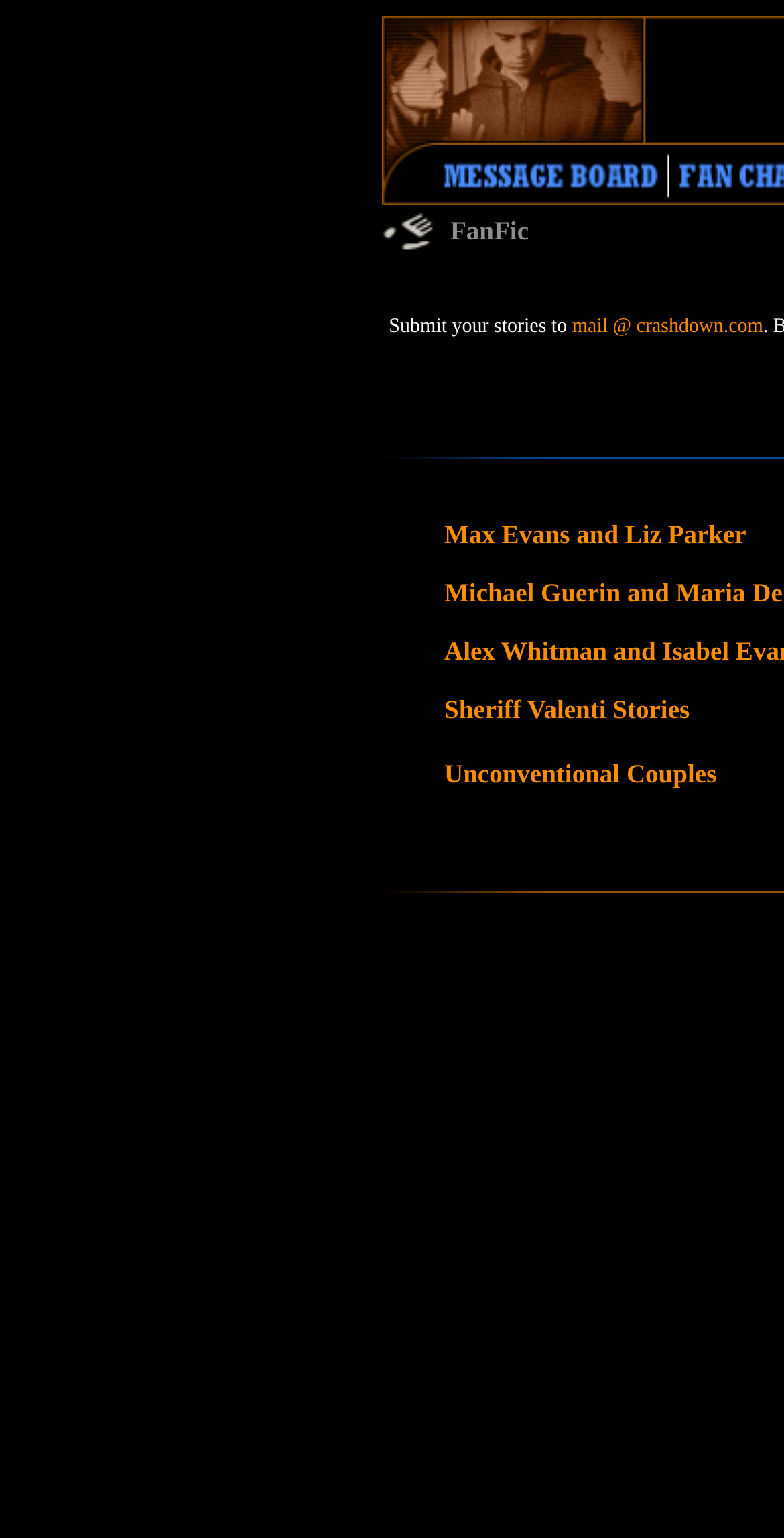Based on the element description "Sheriff Valenti Stories", predict the bounding box coordinates of the UI element.

[0.567, 0.451, 0.88, 0.471]